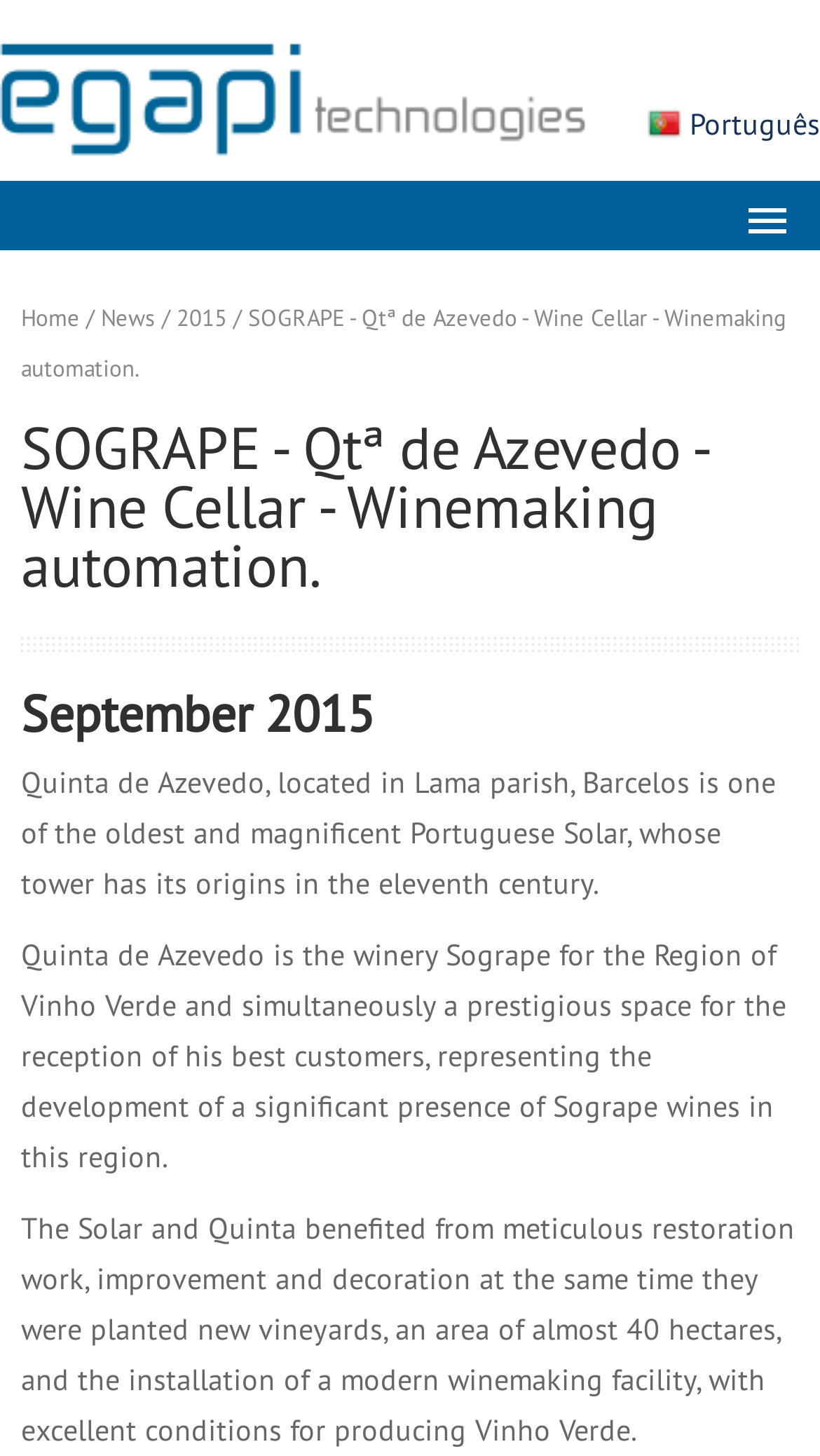What is the region of the wine produced?
Answer the question in as much detail as possible.

The region of the wine produced can be found in the StaticText 'The Solar and Quinta benefited from meticulous restoration work, improvement and decoration at the same time they were planted new vineyards, an area of almost 40 hectares, and the installation of a modern winemaking facility, with excellent conditions for producing Vinho Verde.' which is located at the bottom of the webpage.